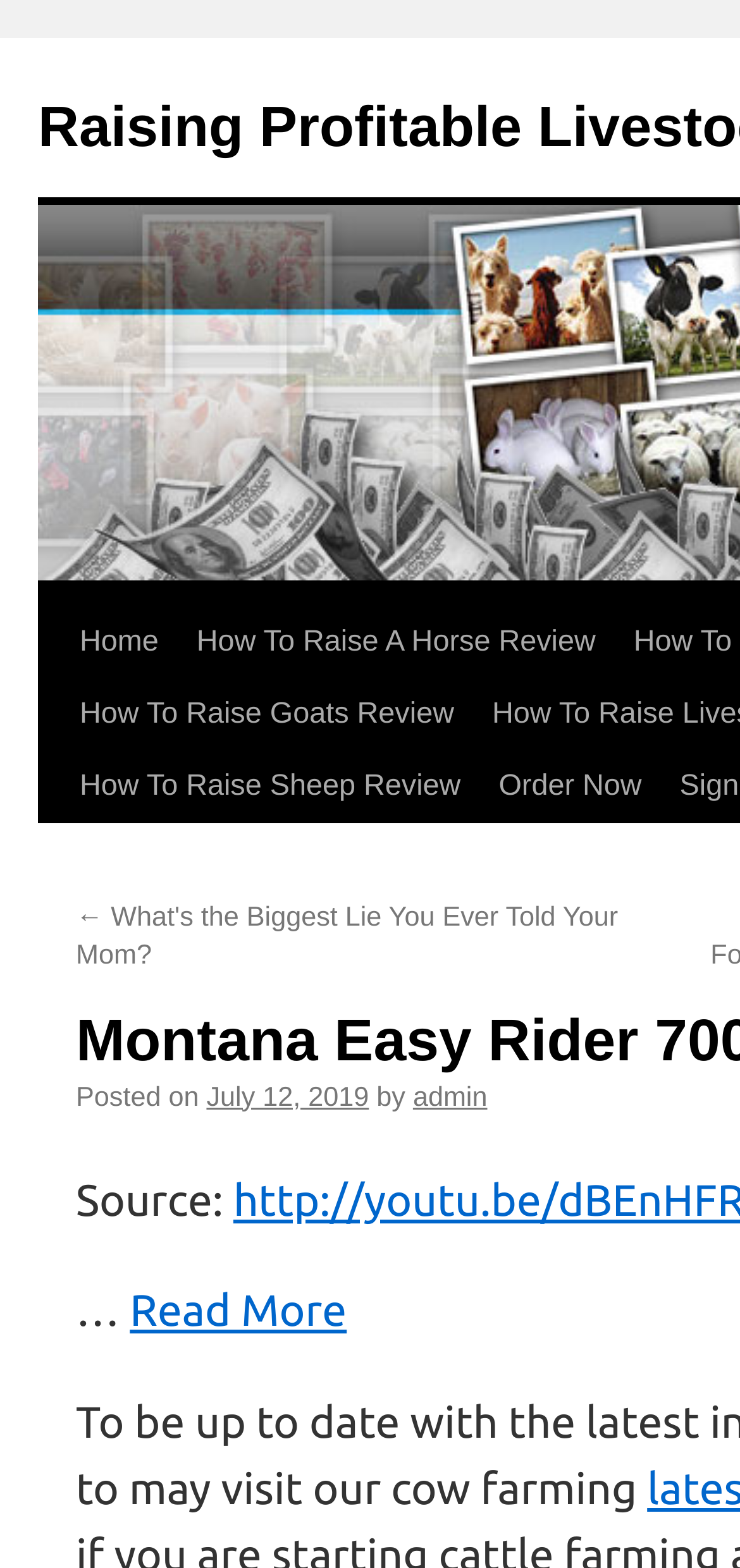Identify and provide the text content of the webpage's primary headline.

Montana Easy Rider 7005